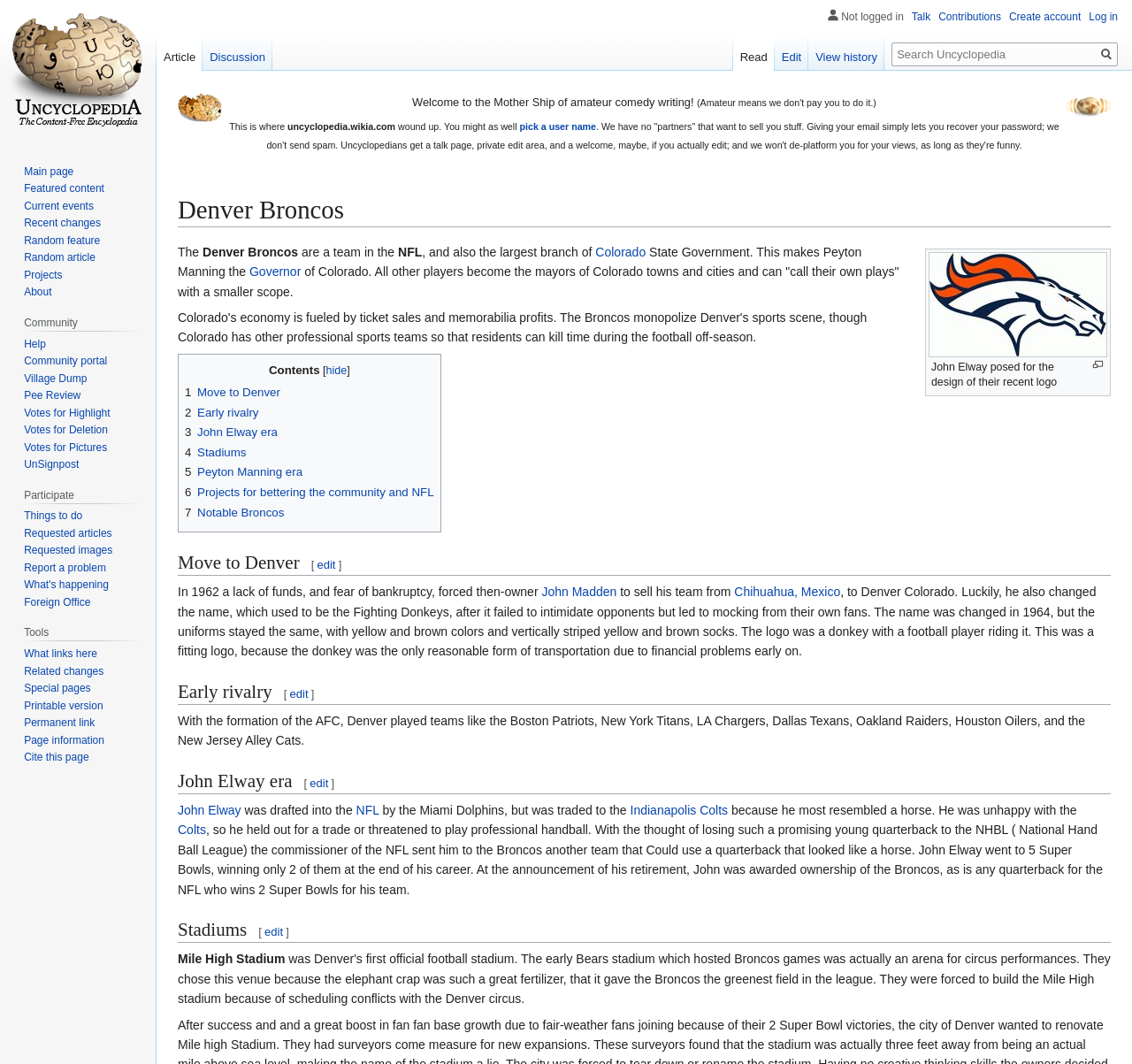Locate the bounding box coordinates of the area that needs to be clicked to fulfill the following instruction: "Select variation". The coordinates should be in the format of four float numbers between 0 and 1, namely [left, top, right, bottom].

None